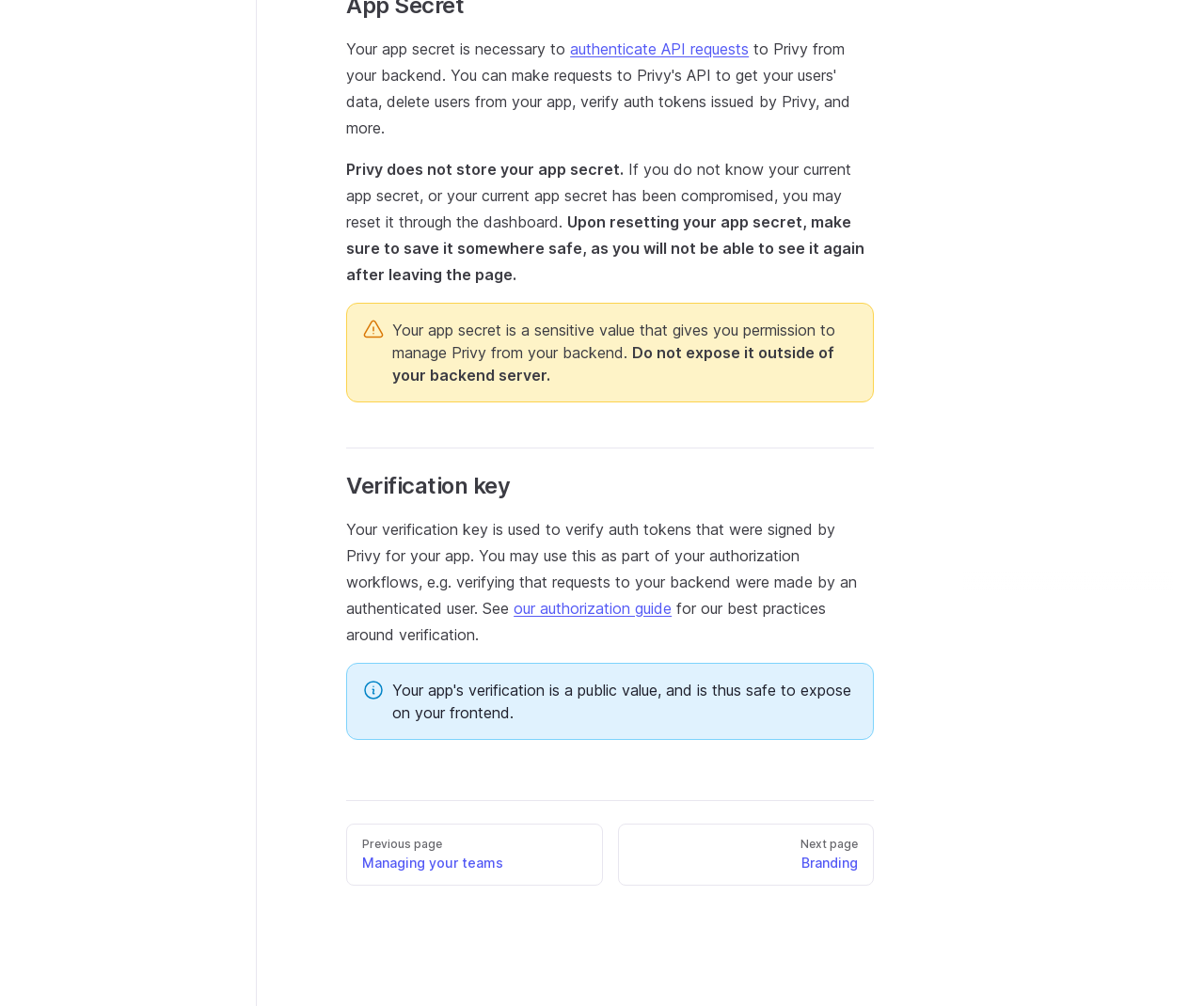Predict the bounding box coordinates for the UI element described as: "Previous pageManaging your teams". The coordinates should be four float numbers between 0 and 1, presented as [left, top, right, bottom].

[0.288, 0.819, 0.5, 0.88]